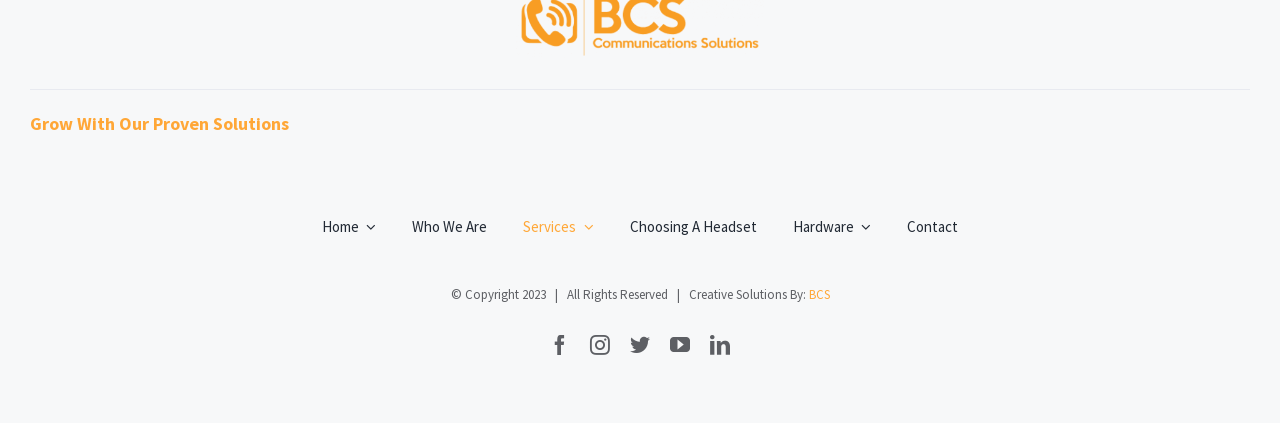Please identify the bounding box coordinates of where to click in order to follow the instruction: "Check Copyright information".

[0.352, 0.676, 0.632, 0.716]